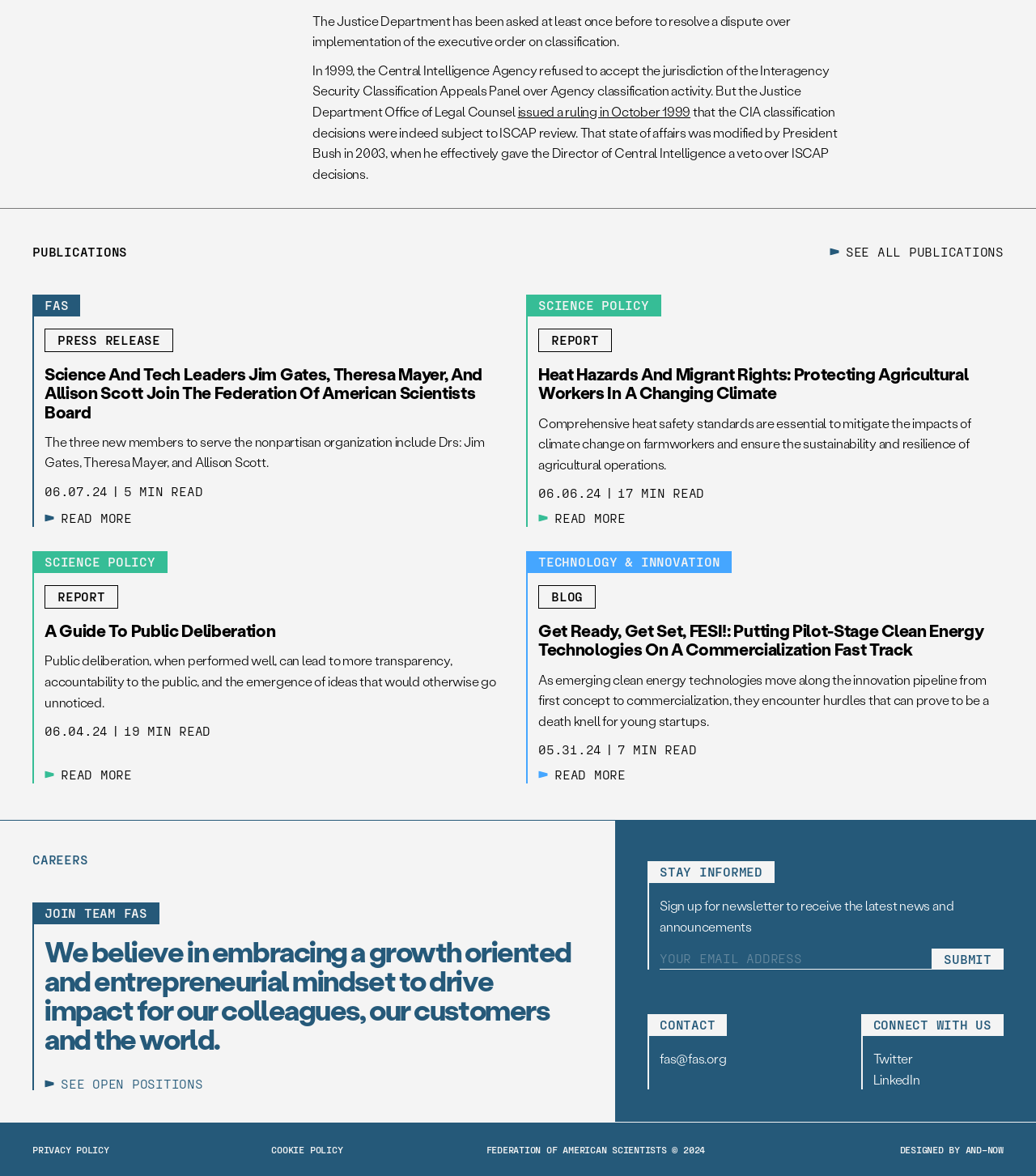Locate the bounding box of the UI element defined by this description: "name="EMAIL" placeholder="YOUR EMAIL ADDRESS"". The coordinates should be given as four float numbers between 0 and 1, formatted as [left, top, right, bottom].

[0.637, 0.807, 0.9, 0.823]